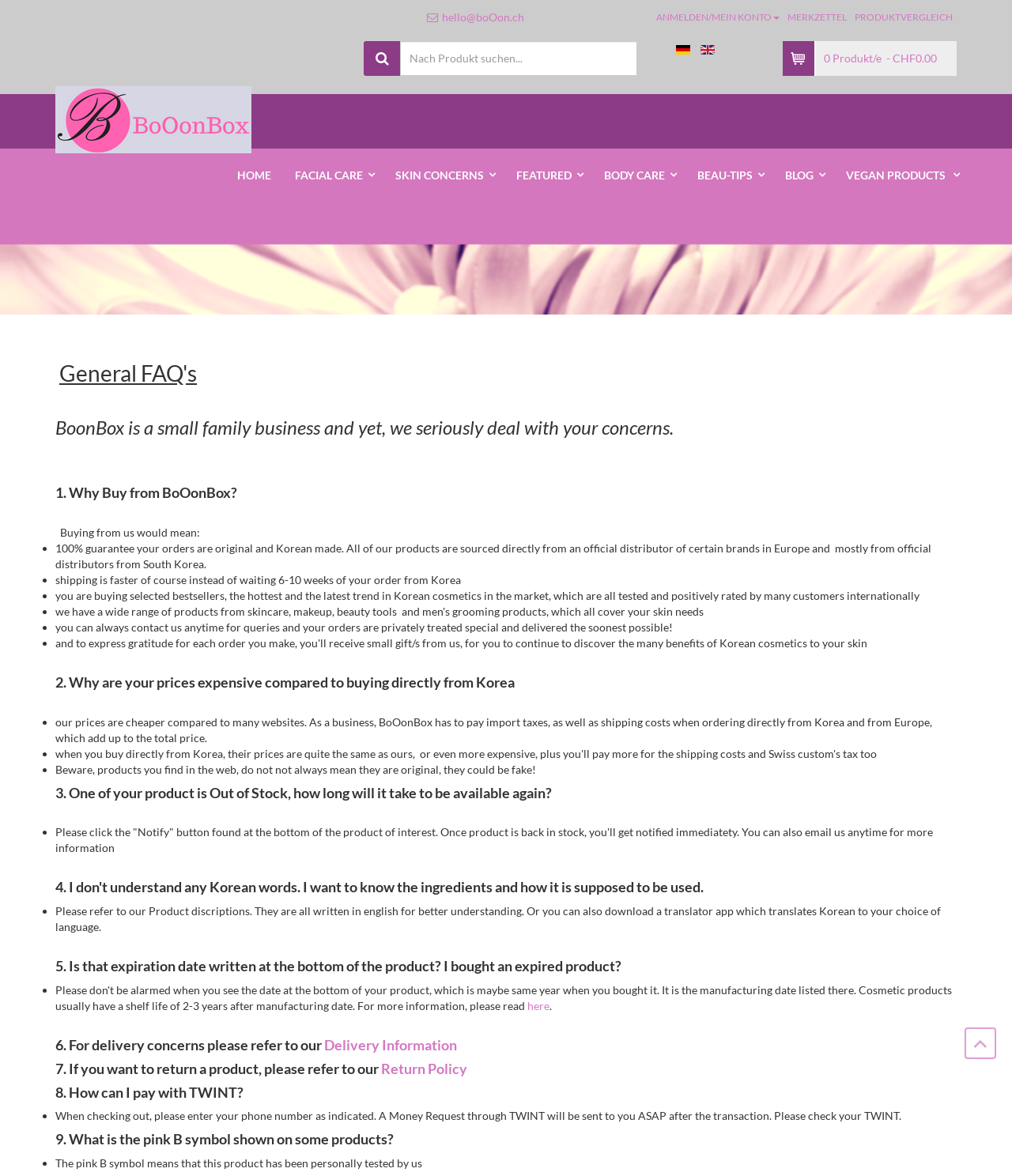Provide a brief response to the question using a single word or phrase: 
What does the pink B symbol on some products mean?

Personally tested by BoOon